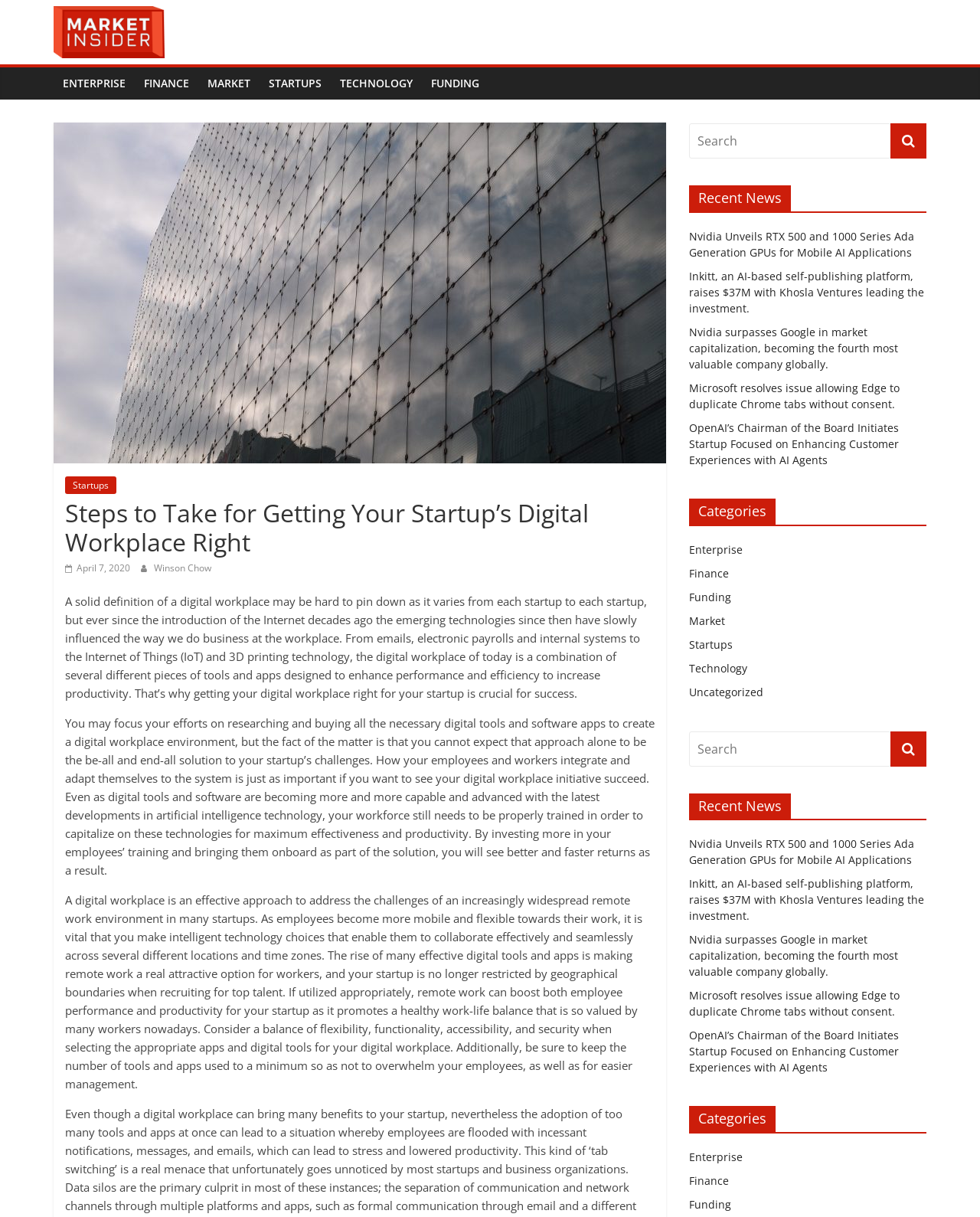Could you provide the bounding box coordinates for the portion of the screen to click to complete this instruction: "Click on the Startups link"?

[0.265, 0.055, 0.338, 0.082]